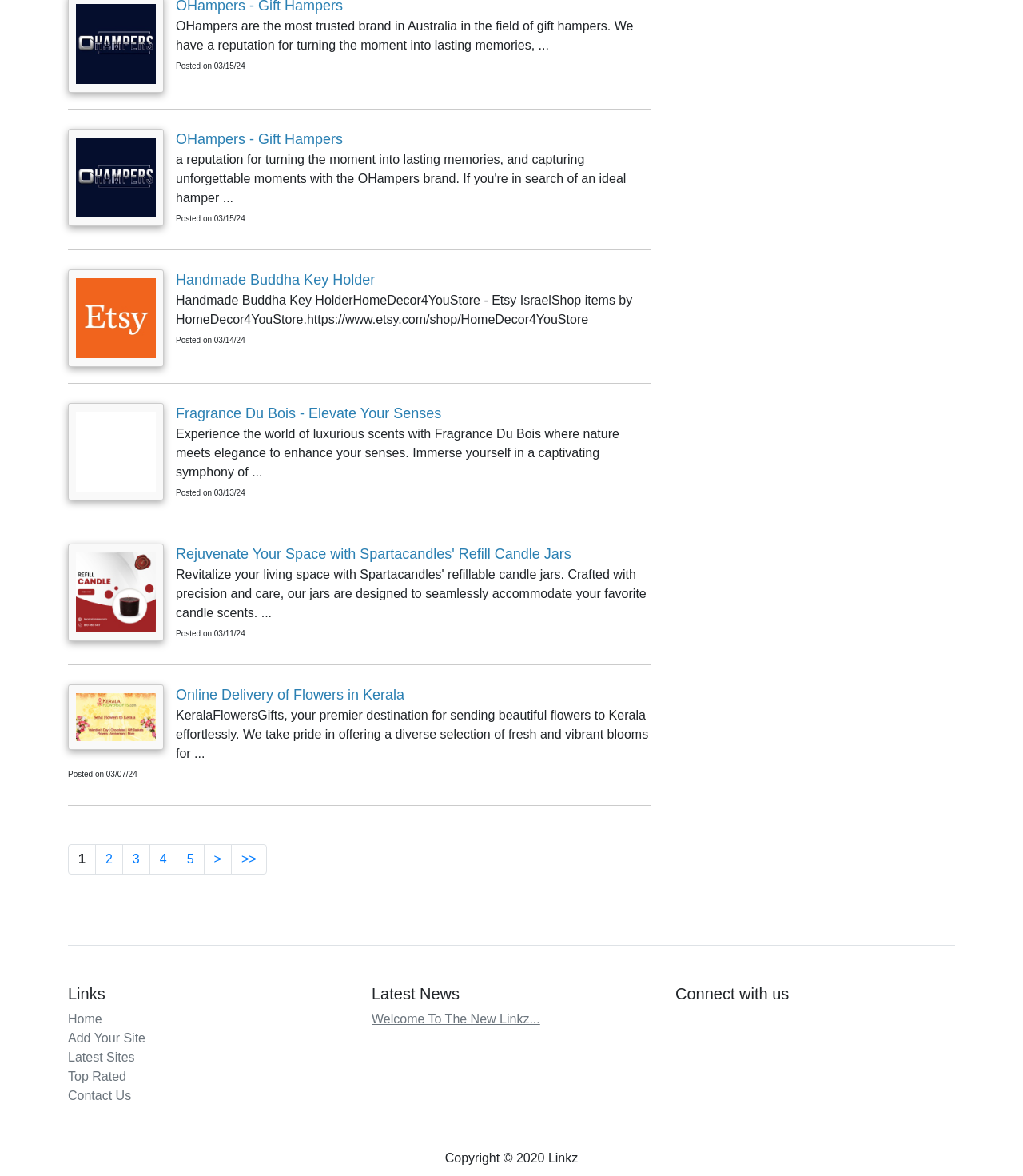How many pages of links are there?
Provide an in-depth and detailed answer to the question.

The webpage contains pagination links at the bottom, with options to navigate to pages 2, 3, 4, and 5, indicating that there are at least 5 pages of links.